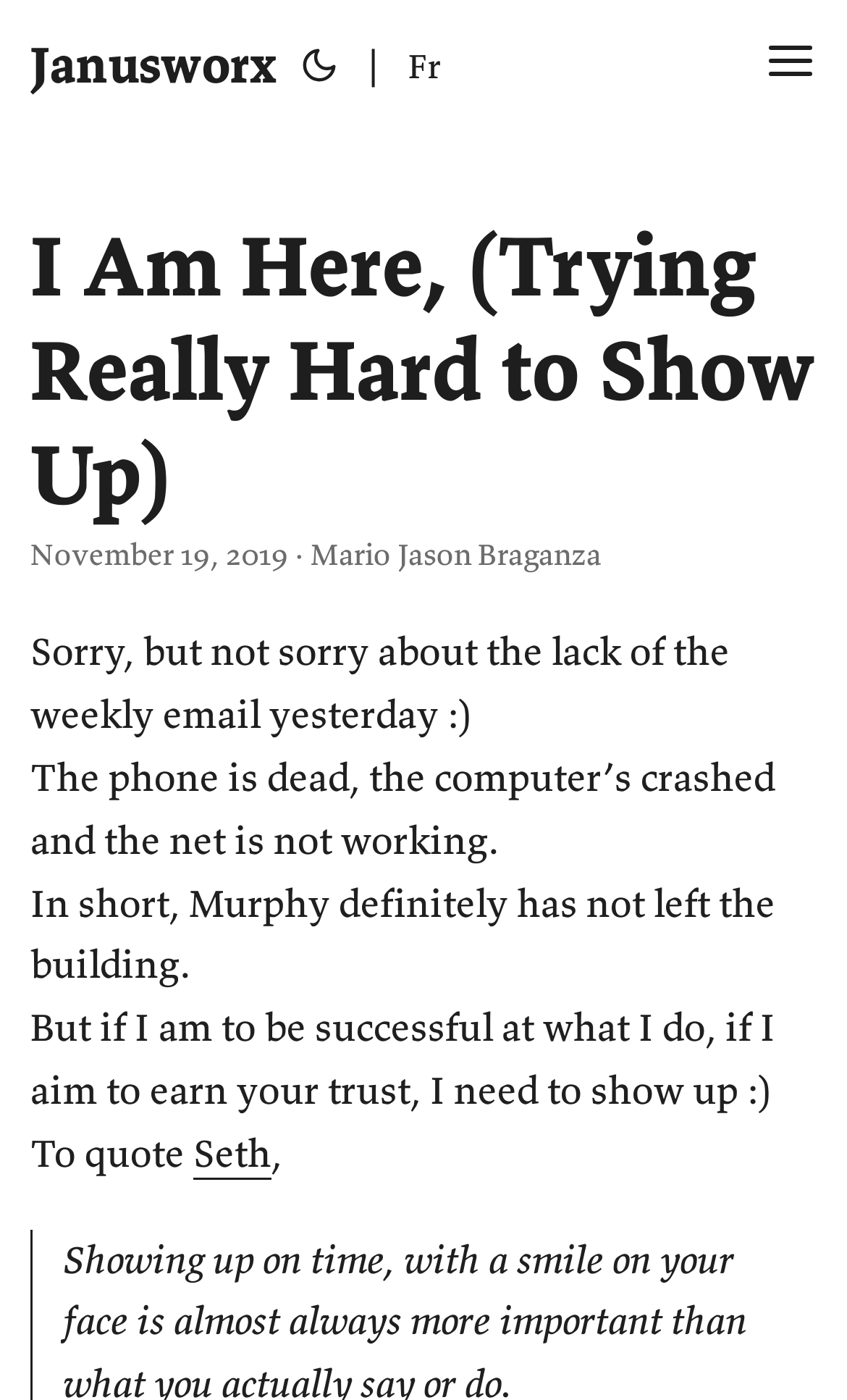From the element description parent_node: | title="(Alt + T)", predict the bounding box coordinates of the UI element. The coordinates must be specified in the format (top-left x, top-left y, bottom-right x, bottom-right y) and should be within the 0 to 1 range.

[0.346, 0.0, 0.408, 0.093]